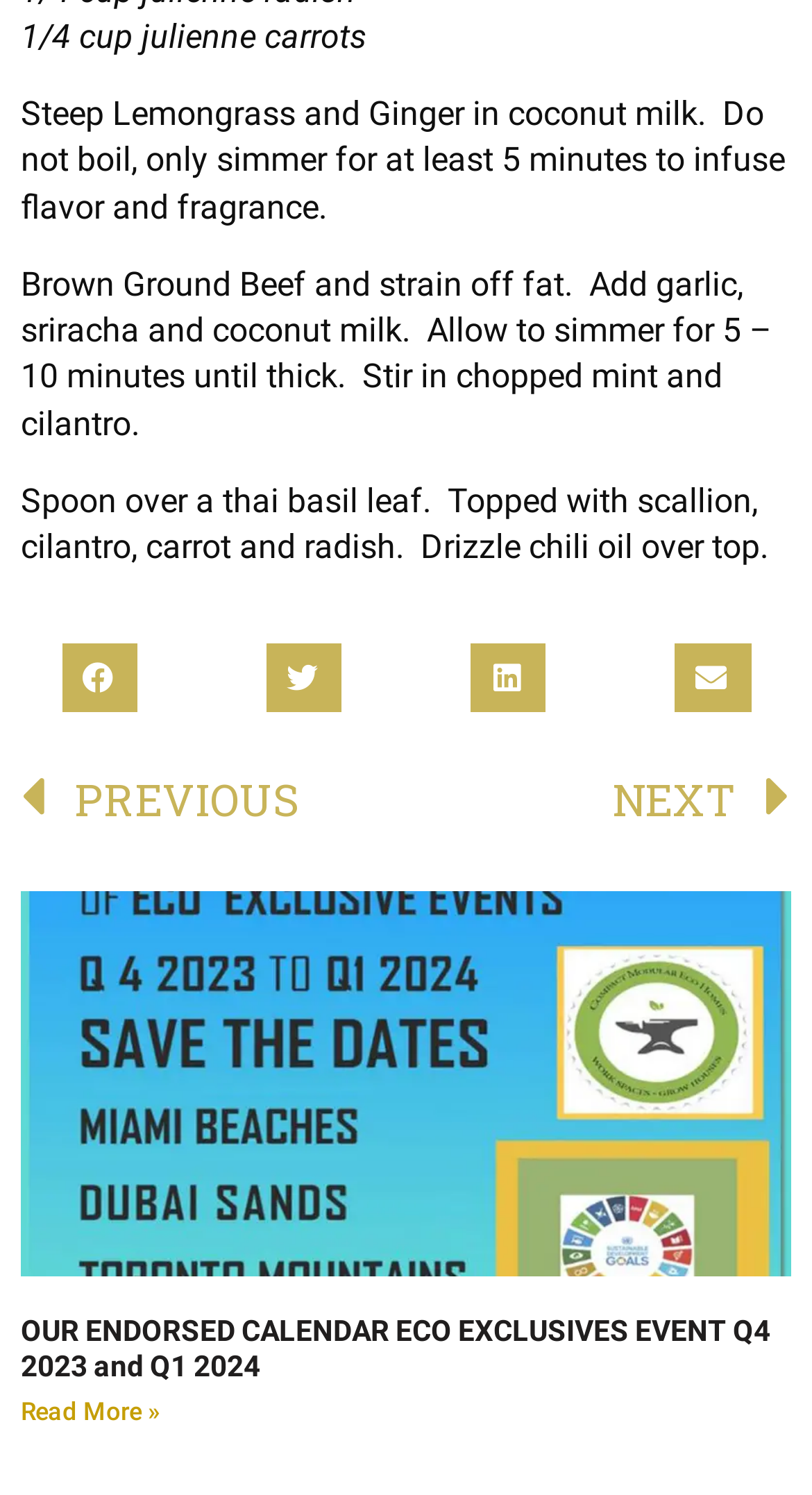Respond to the following query with just one word or a short phrase: 
How many social media platforms can you share this content on?

4